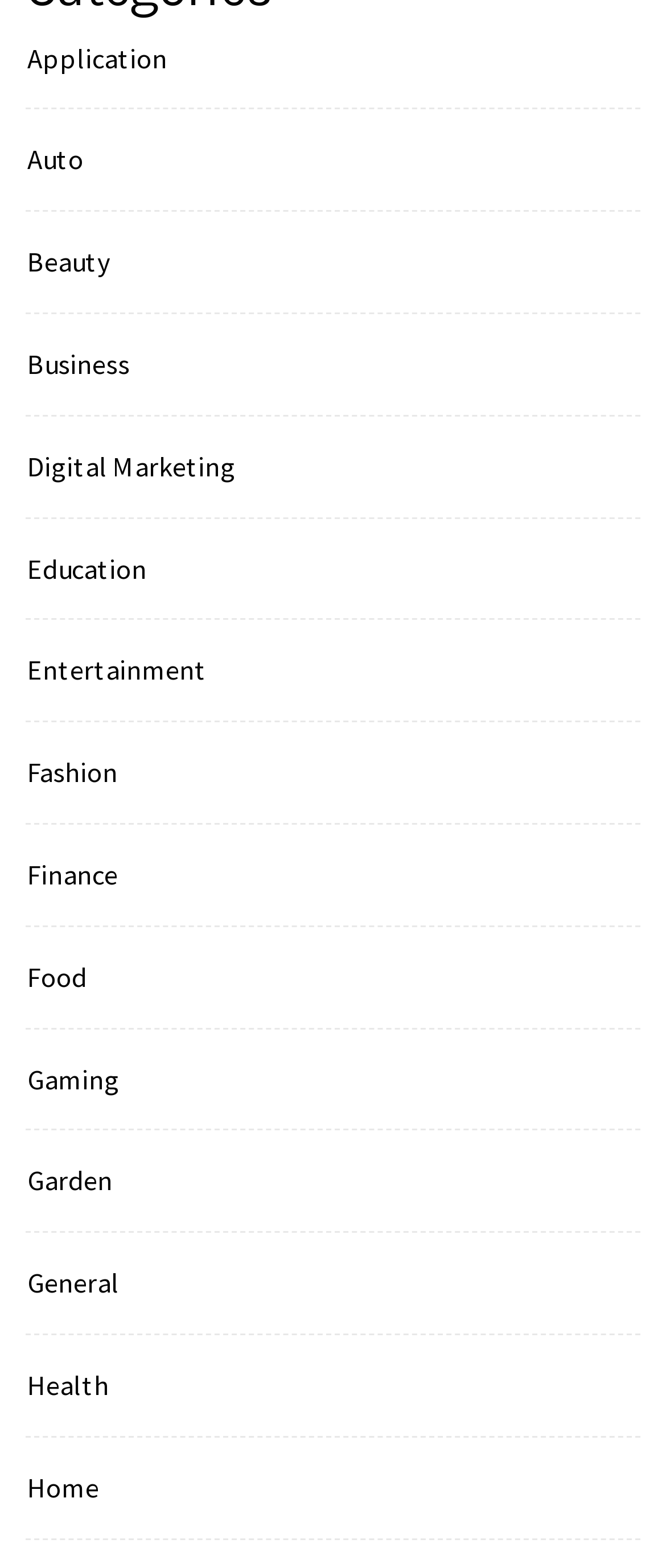Determine the bounding box of the UI element mentioned here: "Digital Marketing". The coordinates must be in the format [left, top, right, bottom] with values ranging from 0 to 1.

[0.026, 0.282, 0.354, 0.313]